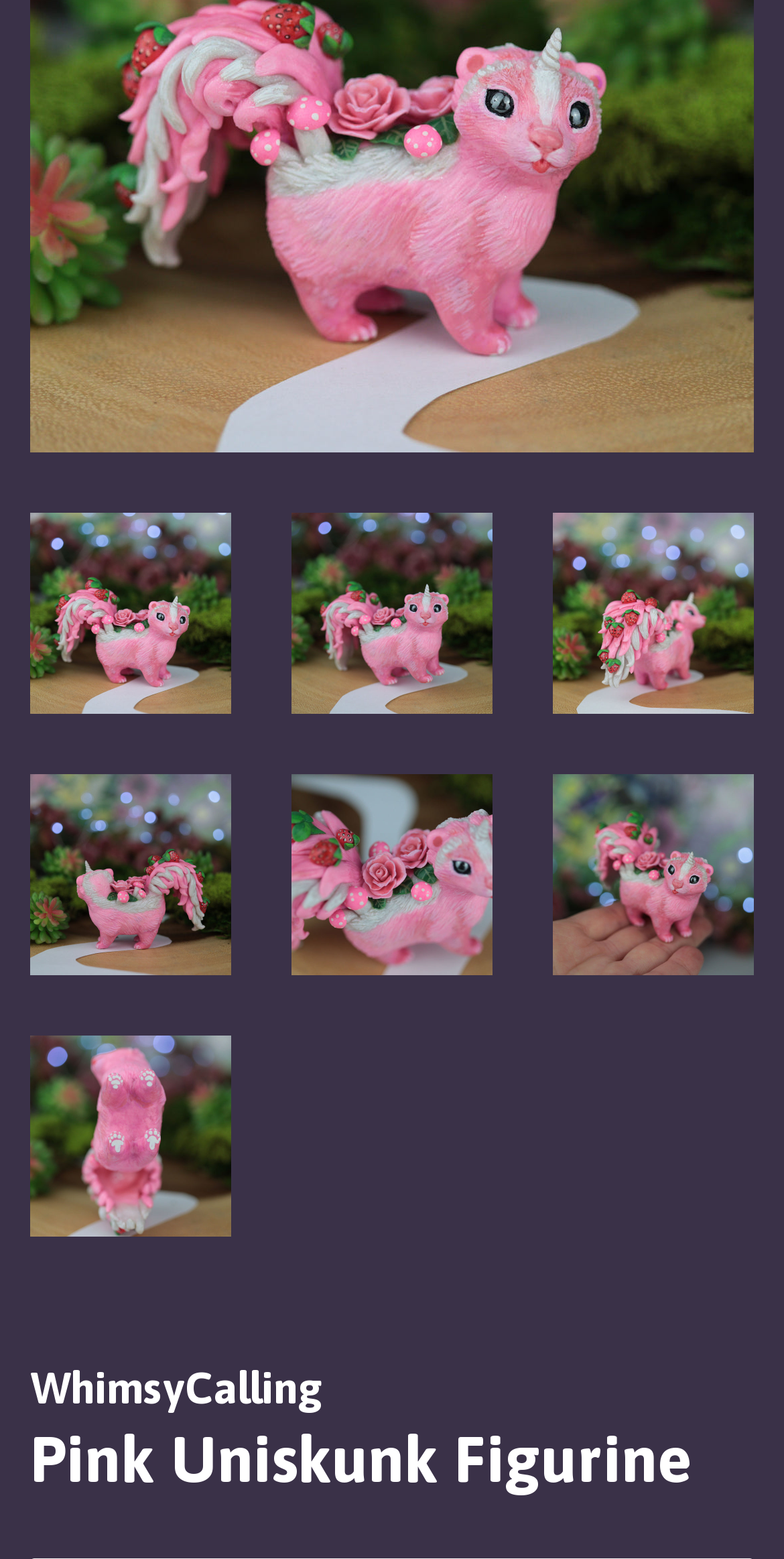What is the name of the website?
Please provide an in-depth and detailed response to the question.

I looked for a text element that seems to be the website's name and found 'WhimsyCalling' at the bottom of the page.